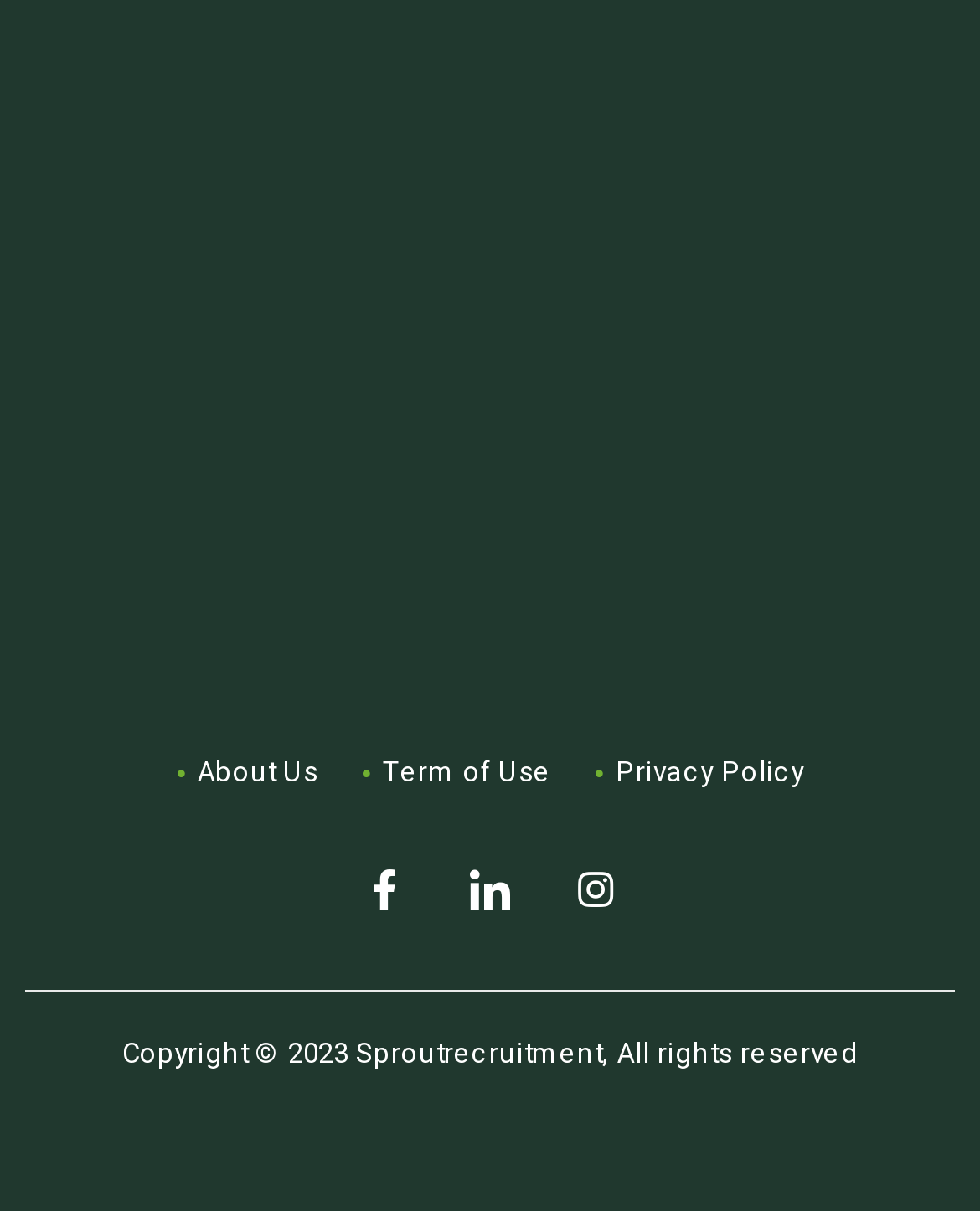Using the provided element description: "Icon-linkedin", determine the bounding box coordinates of the corresponding UI element in the screenshot.

[0.459, 0.701, 0.541, 0.768]